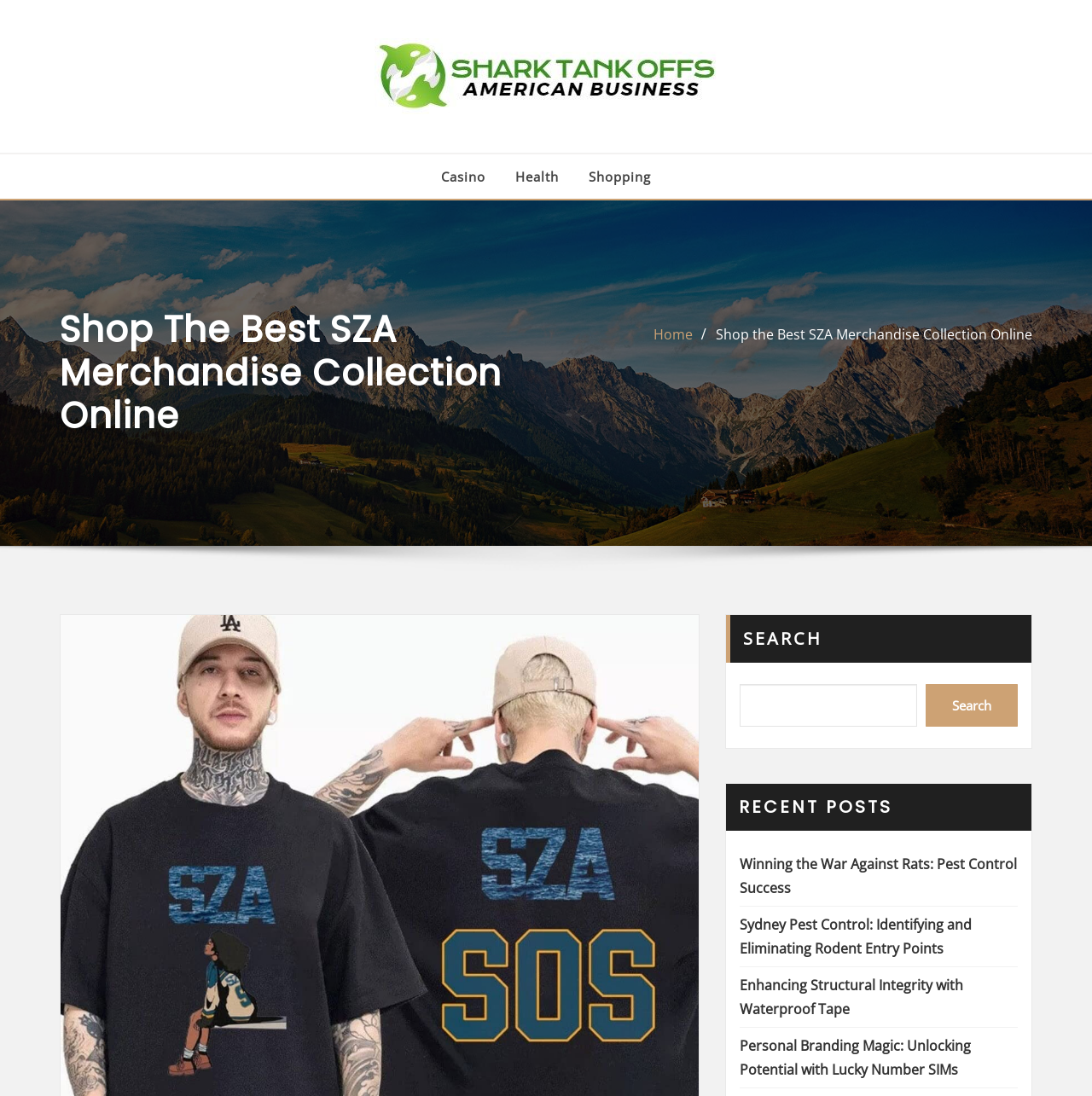Extract the bounding box coordinates of the UI element described by: "alt="Shark Tank Offs"". The coordinates should include four float numbers ranging from 0 to 1, e.g., [left, top, right, bottom].

[0.055, 0.0, 0.945, 0.139]